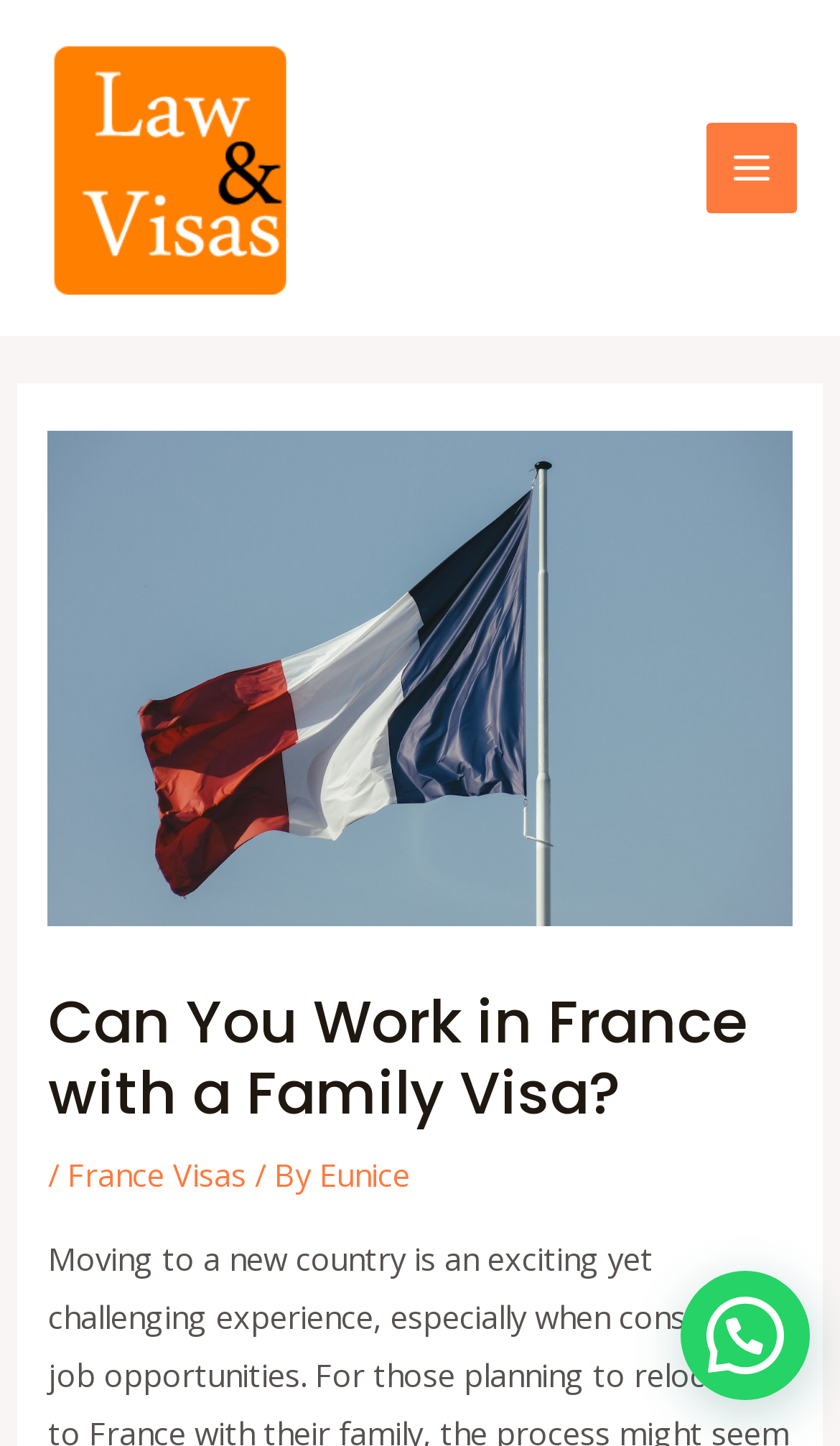What is the category of the webpage?
We need a detailed and exhaustive answer to the question. Please elaborate.

The webpage is about working in France with a family visa, and it falls under the category of visas, which is indicated by the links 'France Business Visa Requirements' and 'France Visas'.